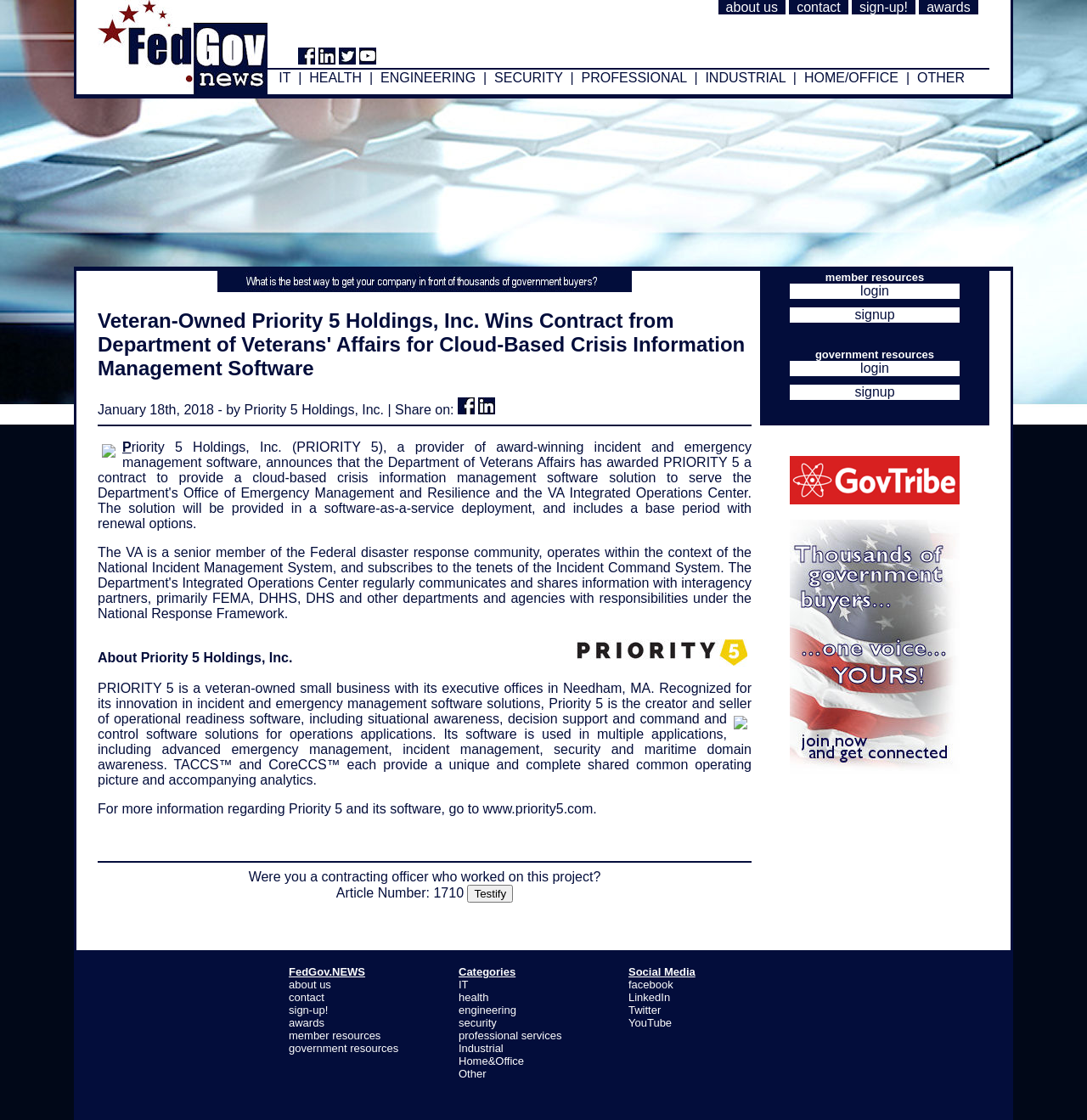What is the purpose of the VA Integrated Operations Center?
Refer to the image and provide a thorough answer to the question.

The answer can be found in the main content of the webpage, where it is stated that 'The Department's Integrated Operations Center regularly communicates and shares information with interagency partners, primarily FEMA, DHHS, DHS and other departments and agencies with responsibilities under the National Response Framework'.